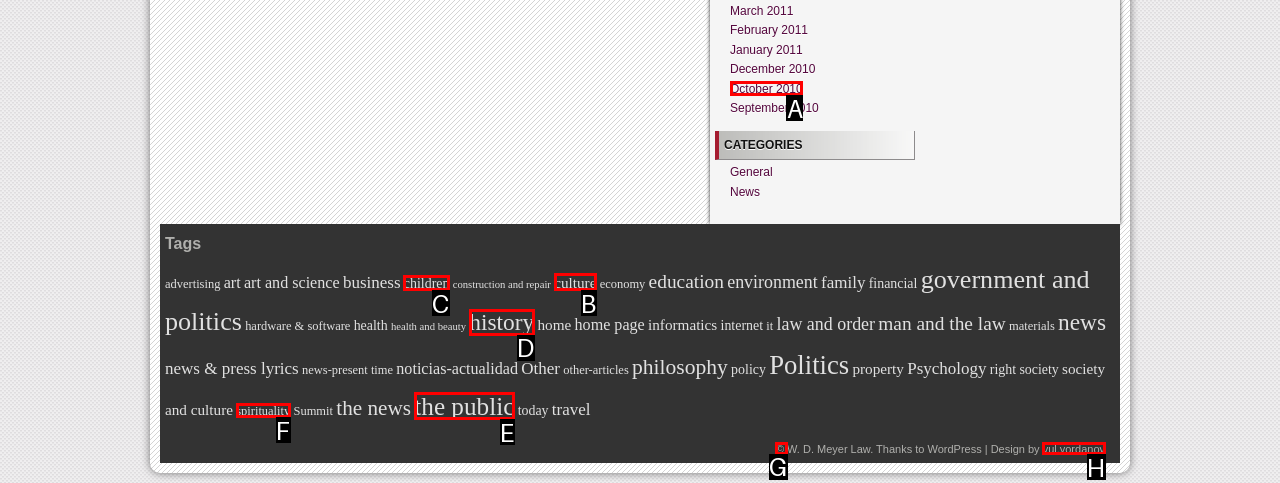Select the letter of the UI element you need to click to complete this task: Check the 'Copyright' information.

G